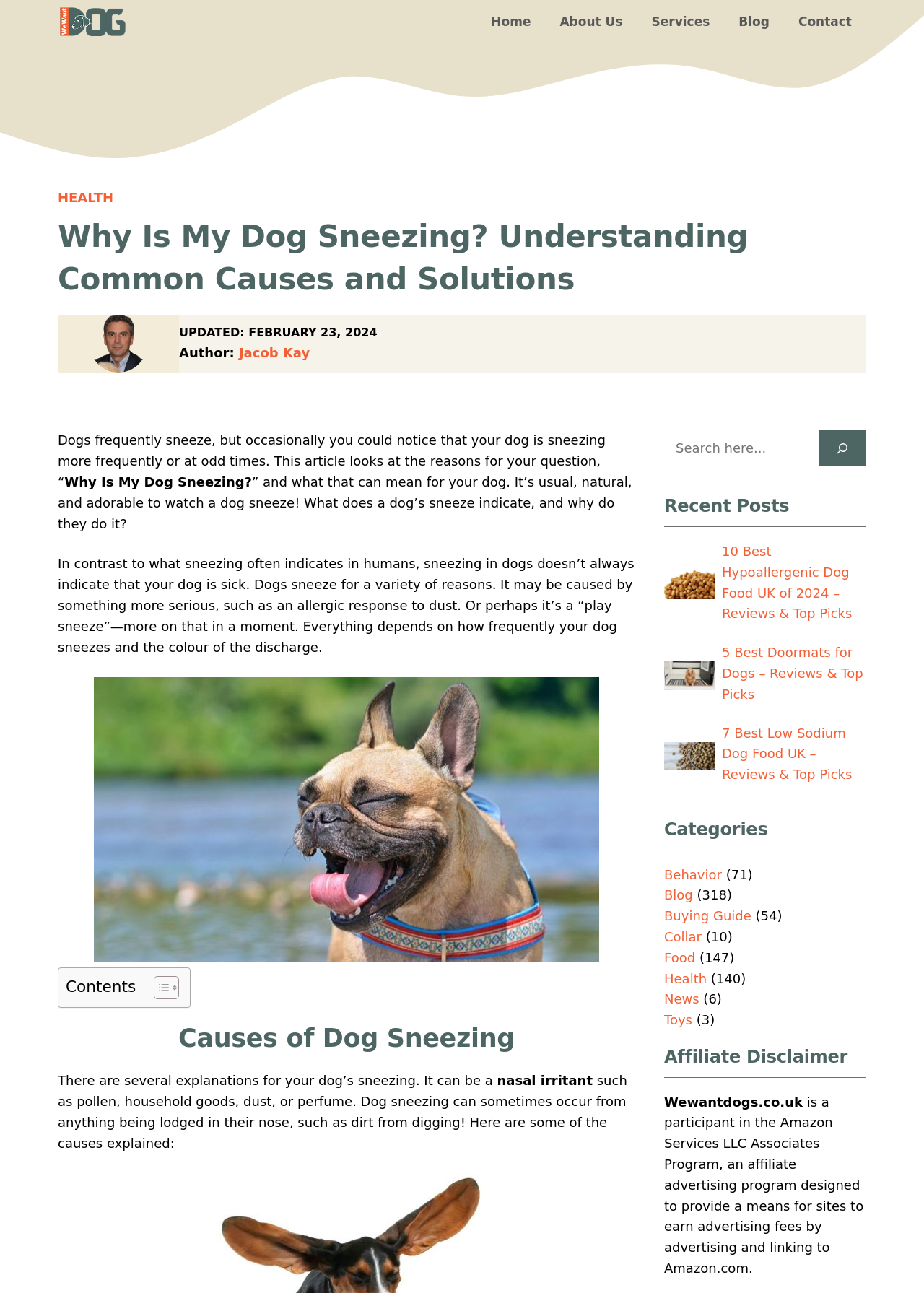What are the categories listed on the webpage?
Make sure to answer the question with a detailed and comprehensive explanation.

The categories are listed on the right side of the webpage, and they include 'Behavior', 'Blog', 'Buying Guide', 'Collar', 'Food', 'Health', 'News', and 'Toys', among others.